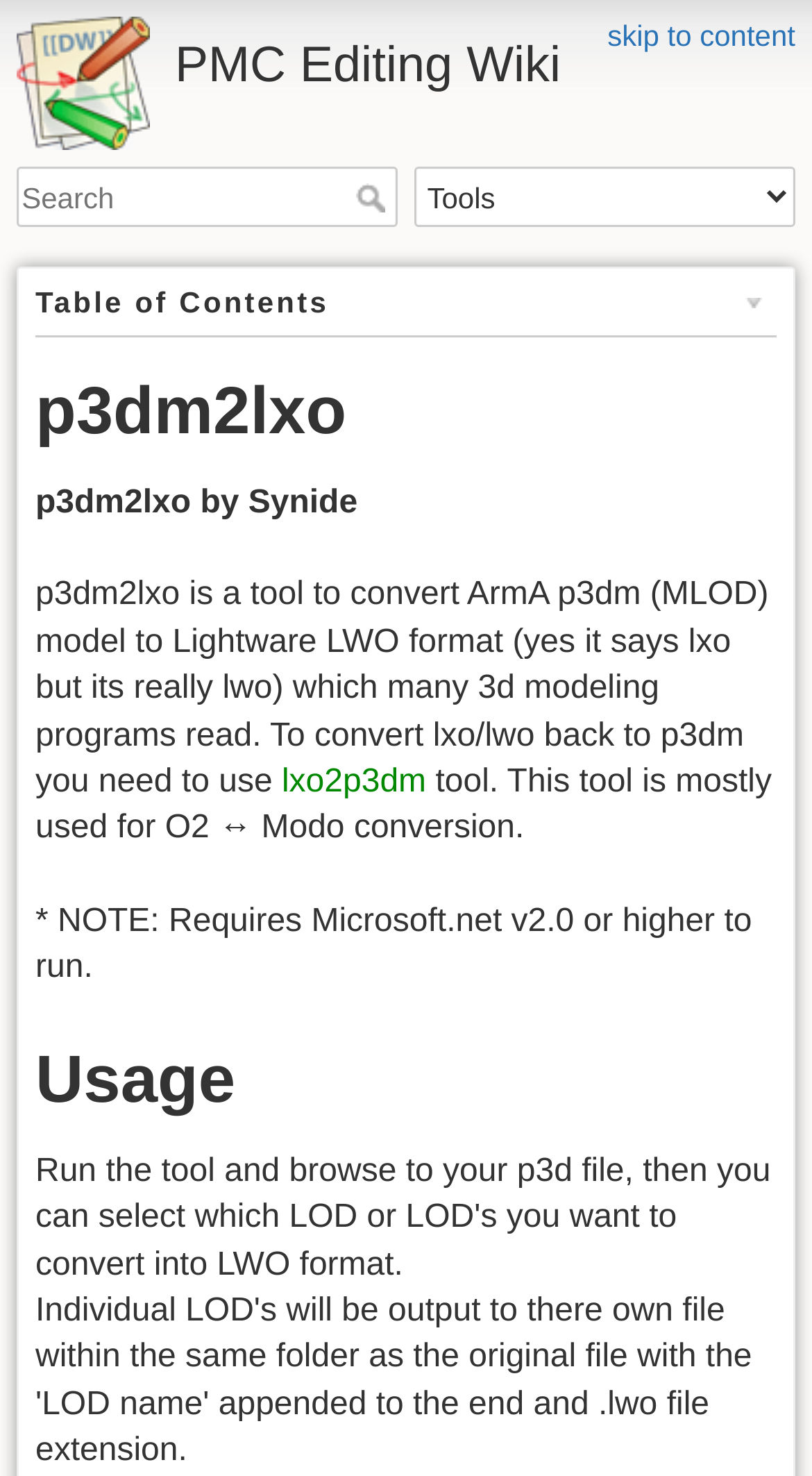Please look at the image and answer the question with a detailed explanation: What is the alternative tool to convert lxo/lwo back to p3dm?

The webpage mentions that to convert lxo/lwo back to p3dm, one needs to use the lxo2p3dm tool, which is an alternative to p3dm2lxo for the reverse conversion process.